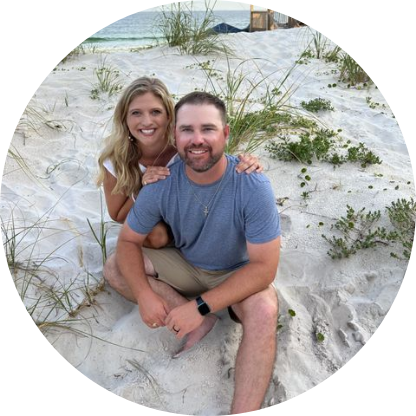What can be seen in the background of the image?
Analyze the image and provide a thorough answer to the question.

According to the caption, 'a hint of the ocean can be seen' and 'soft green grasses punctuate the sandy terrain' in the background of the image, indicating the presence of both the ocean and grasses.